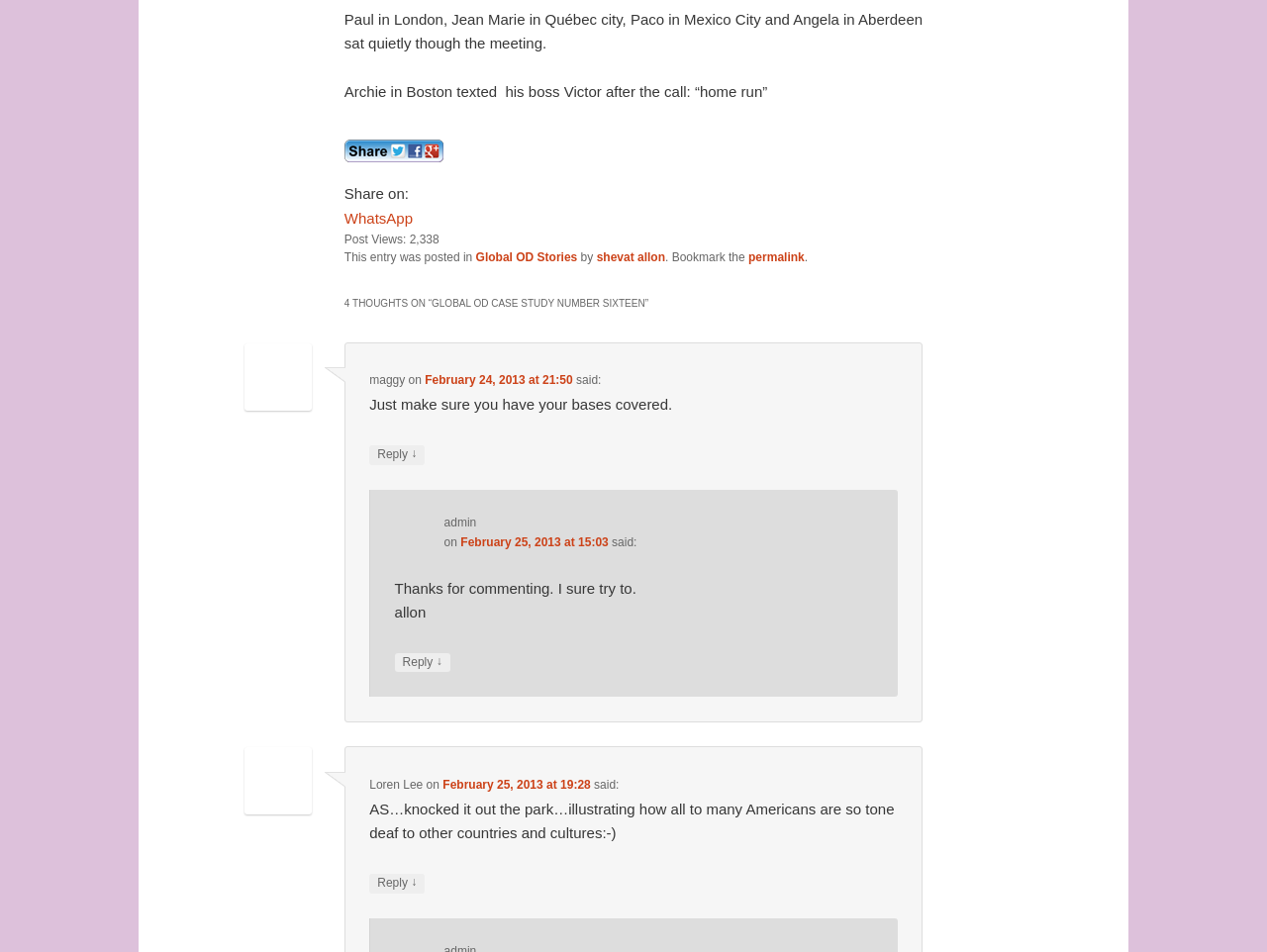How many post views are there?
Look at the image and respond with a one-word or short-phrase answer.

2,338